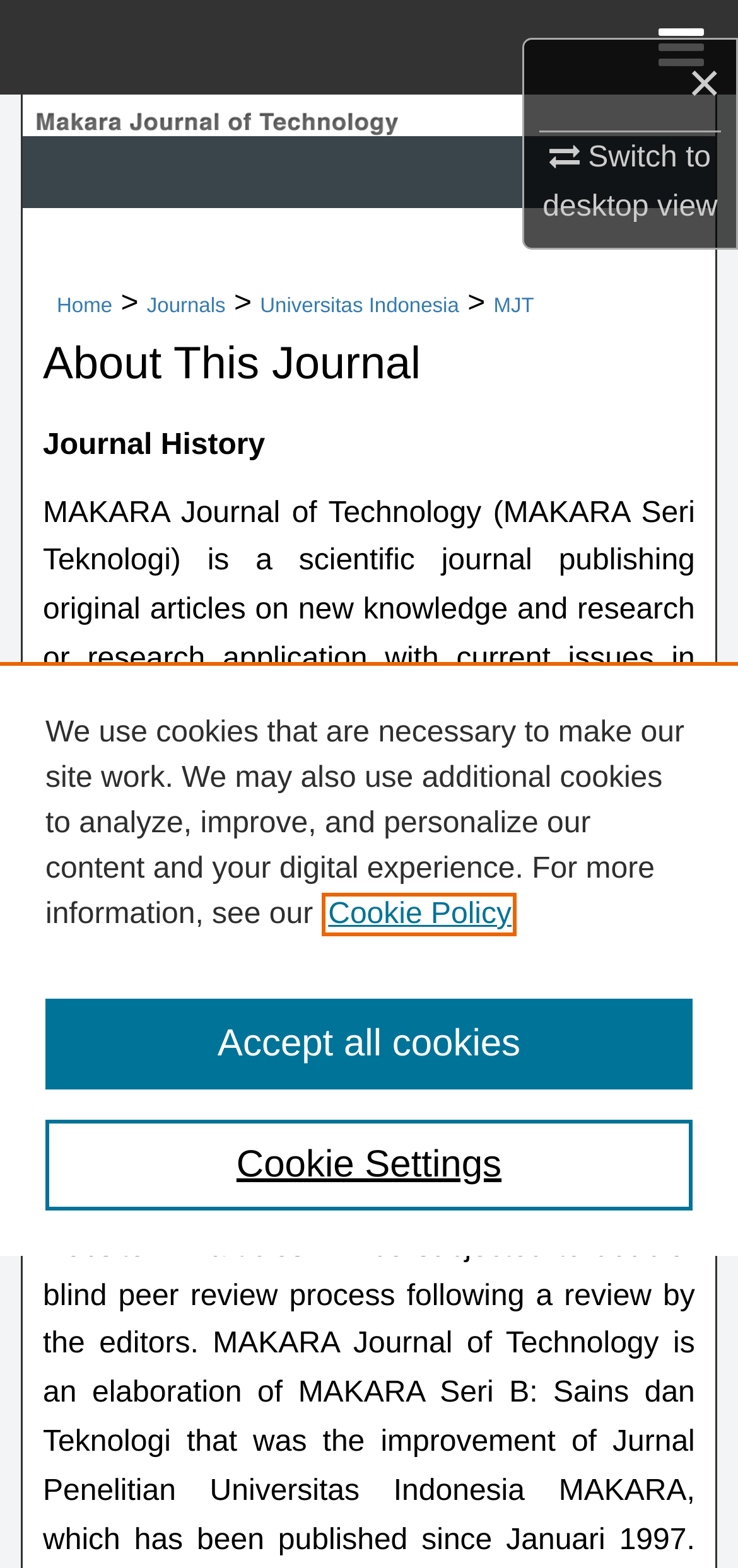Please provide the bounding box coordinates for the element that needs to be clicked to perform the following instruction: "Click on the menu". The coordinates should be given as four float numbers between 0 and 1, i.e., [left, top, right, bottom].

None